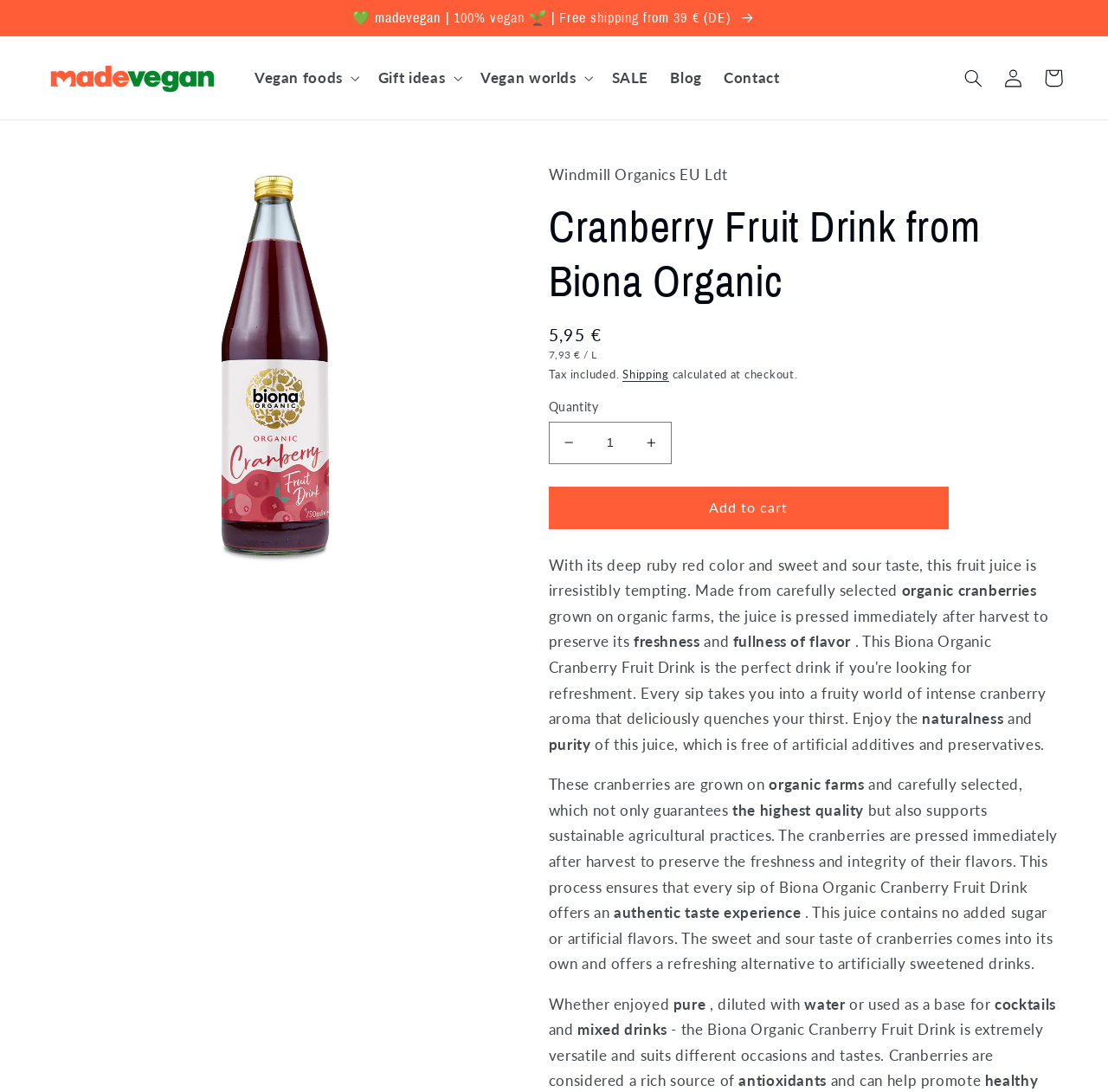Provide a short, one-word or phrase answer to the question below:
What is the regular price of the product?

5,95 €